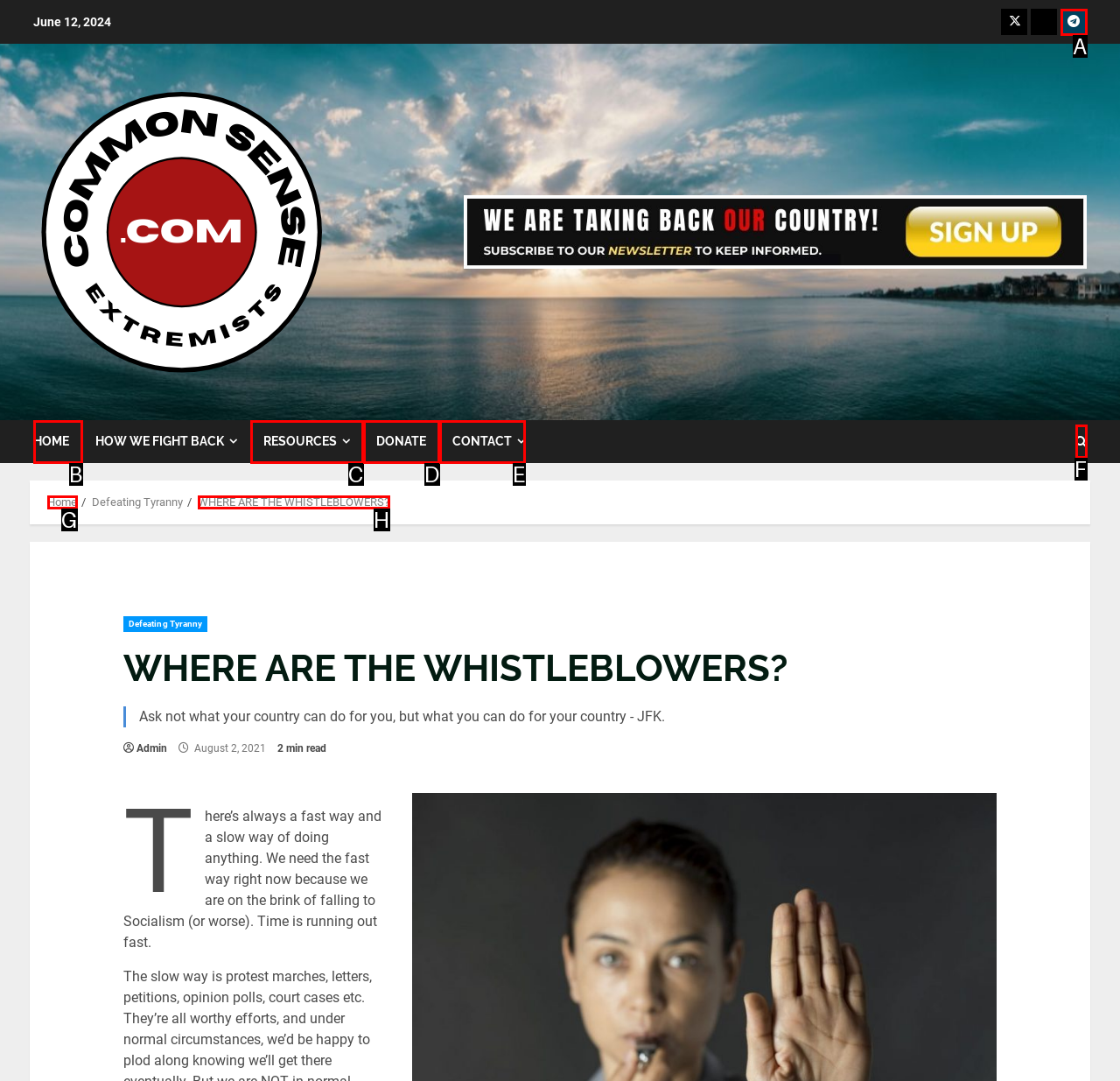Identify the option that corresponds to the given description: WHERE ARE THE WHISTLEBLOWERS?. Reply with the letter of the chosen option directly.

H